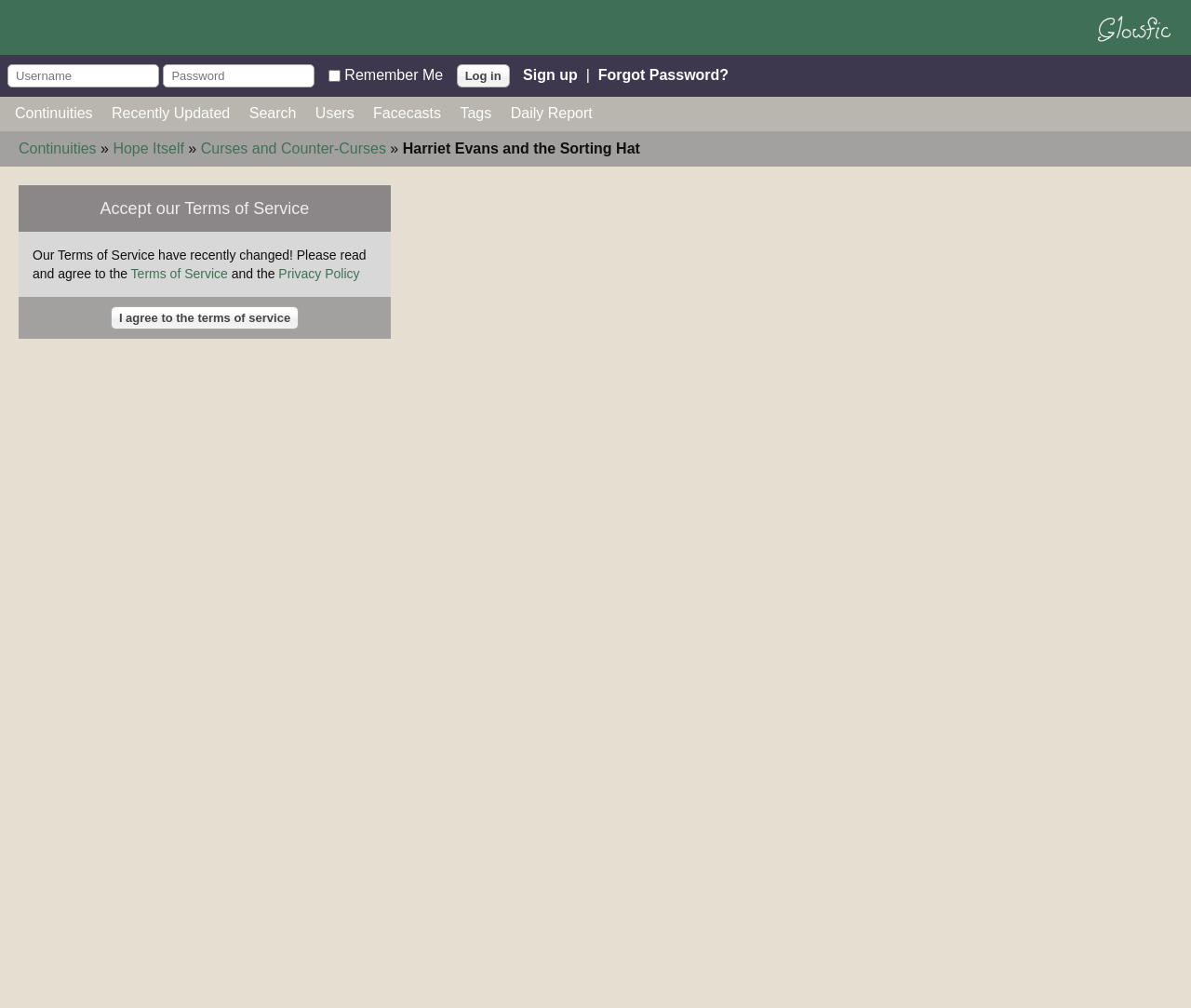Give a one-word or one-phrase response to the question:
What is the content of the table?

Terms of Service